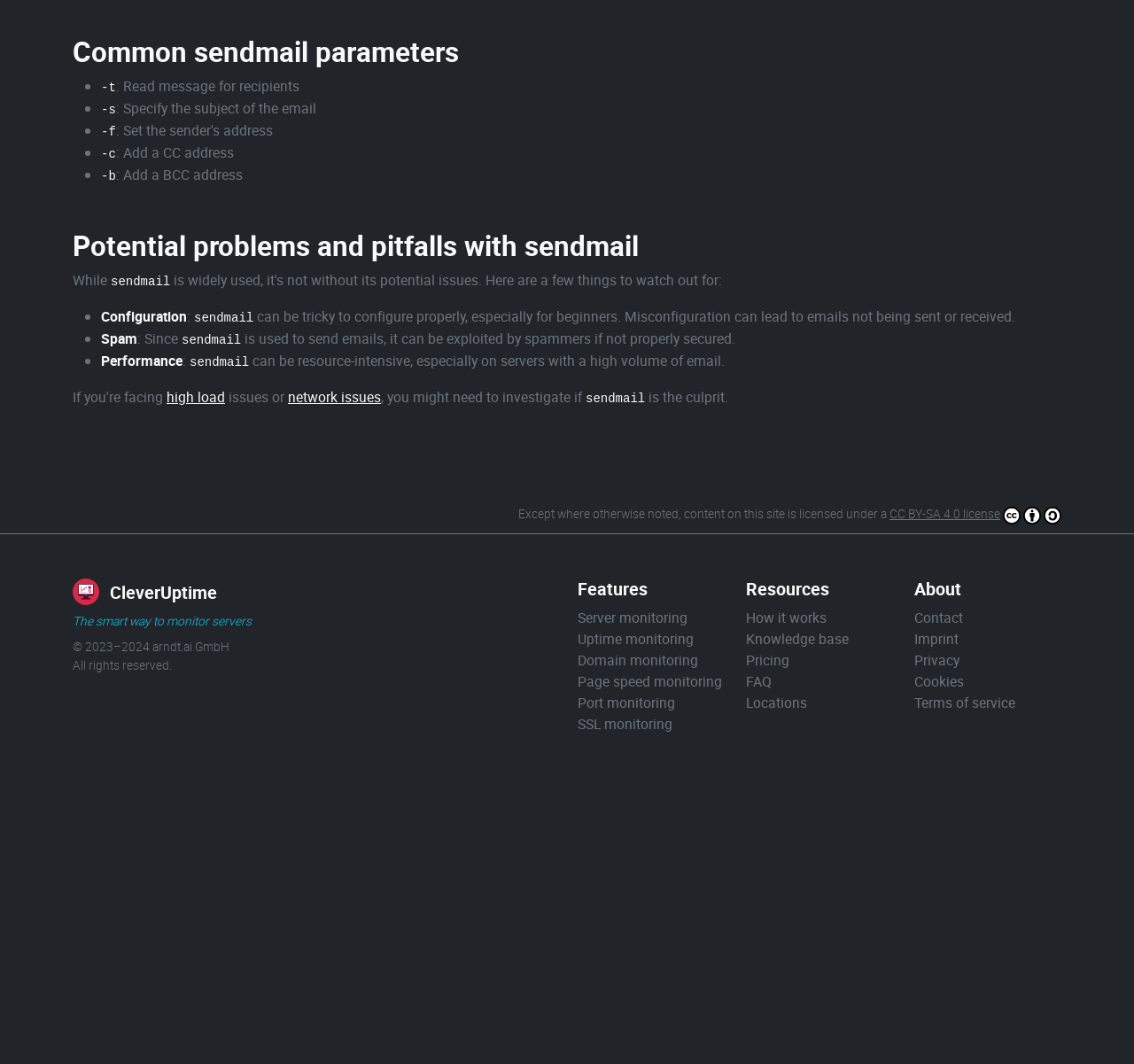What is the company behind CleverUptime?
Please provide a detailed answer to the question.

The webpage footer mentions that CleverUptime is a product of arndt.ai GmbH, which is a company that provides server monitoring and uptime services.